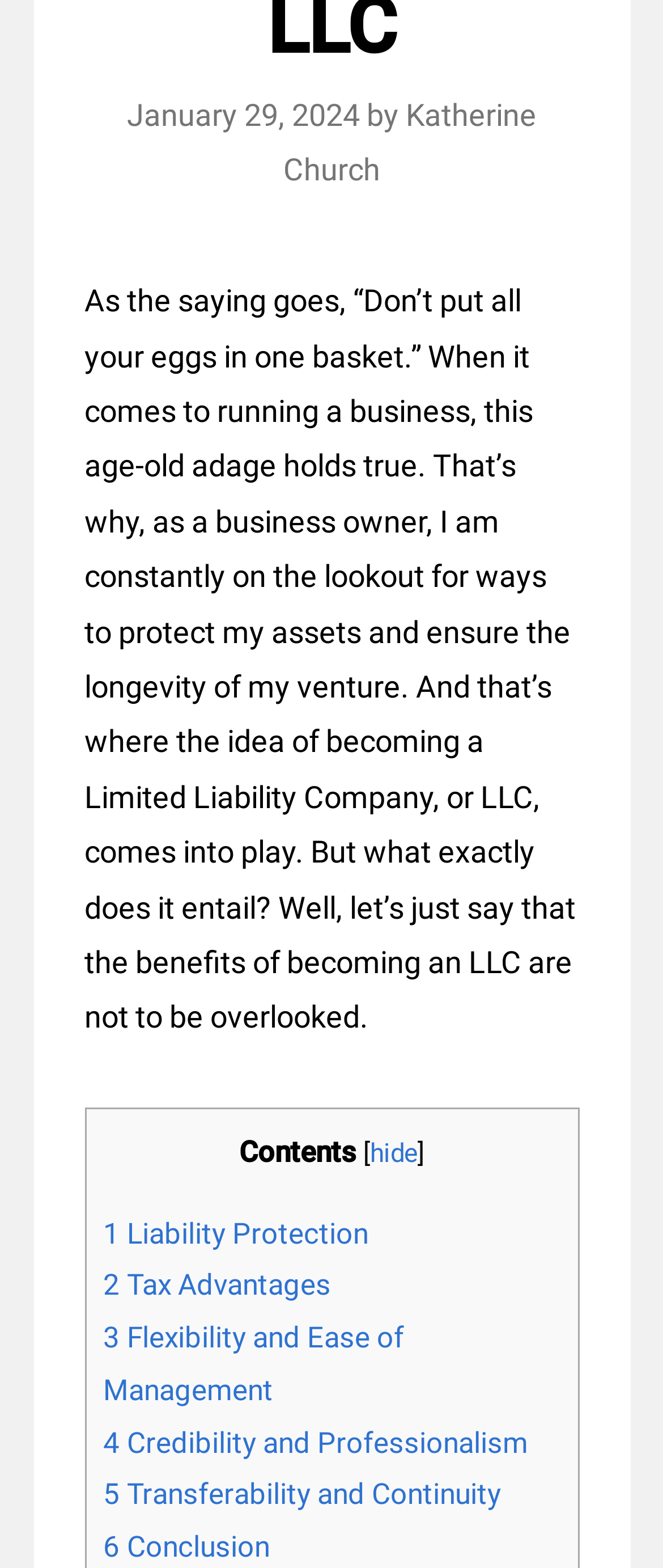Using the description: "6 Conclusion", determine the UI element's bounding box coordinates. Ensure the coordinates are in the format of four float numbers between 0 and 1, i.e., [left, top, right, bottom].

[0.155, 0.976, 0.406, 0.997]